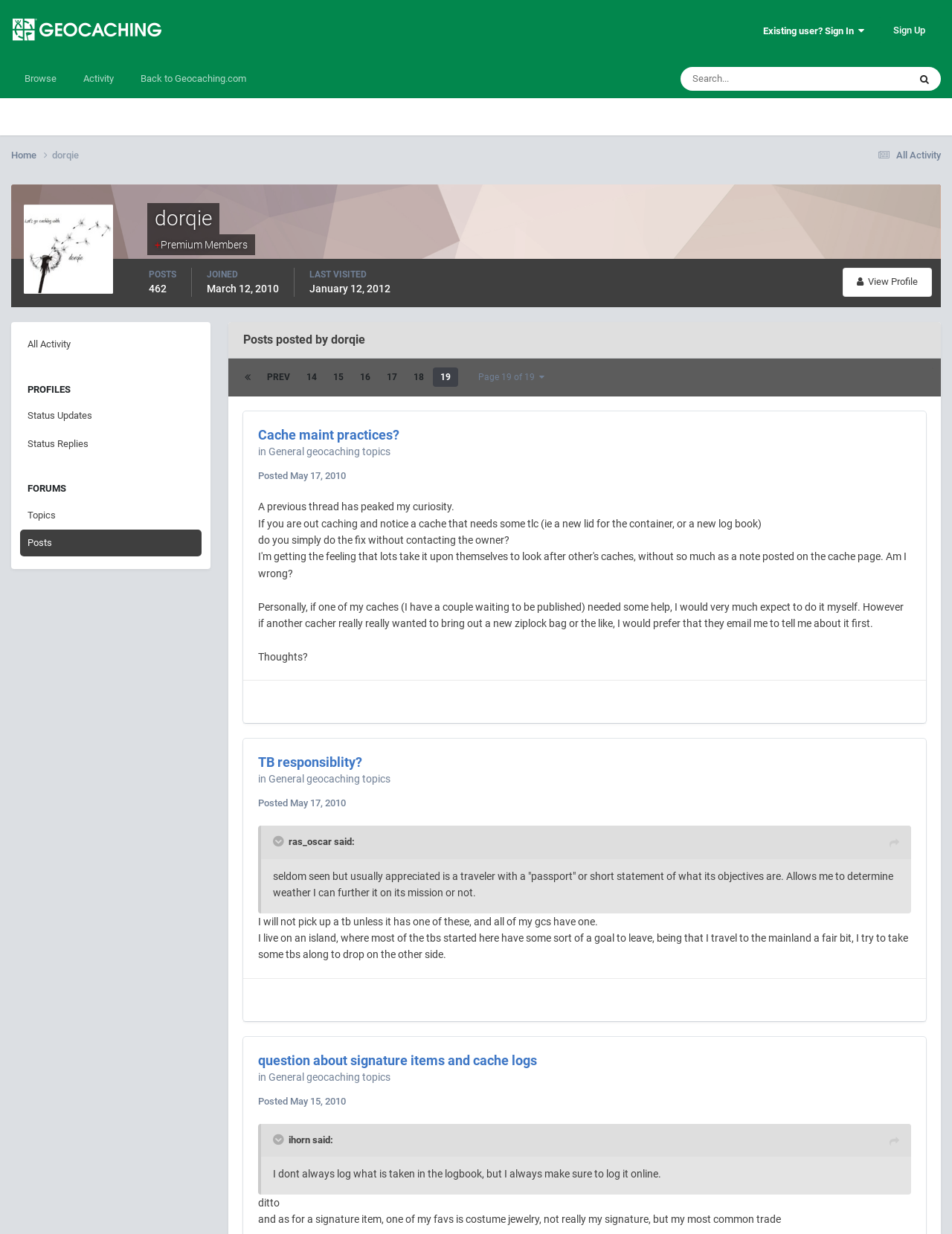Identify the bounding box coordinates of the clickable section necessary to follow the following instruction: "Read the topic 'Cache maint practices?'". The coordinates should be presented as four float numbers from 0 to 1, i.e., [left, top, right, bottom].

[0.271, 0.346, 0.42, 0.36]